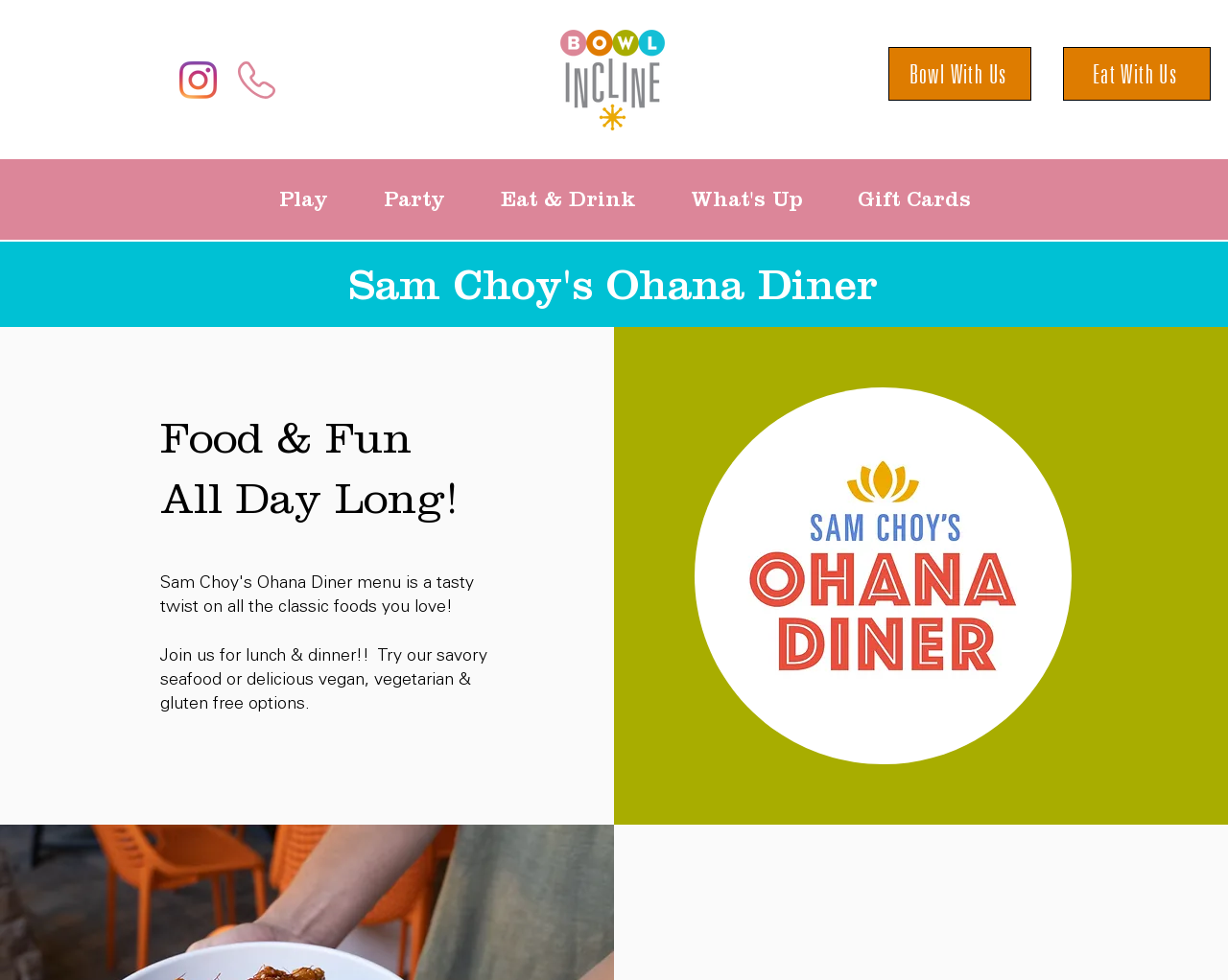Respond to the question below with a concise word or phrase:
What is the theme of the diner?

Food and Fun